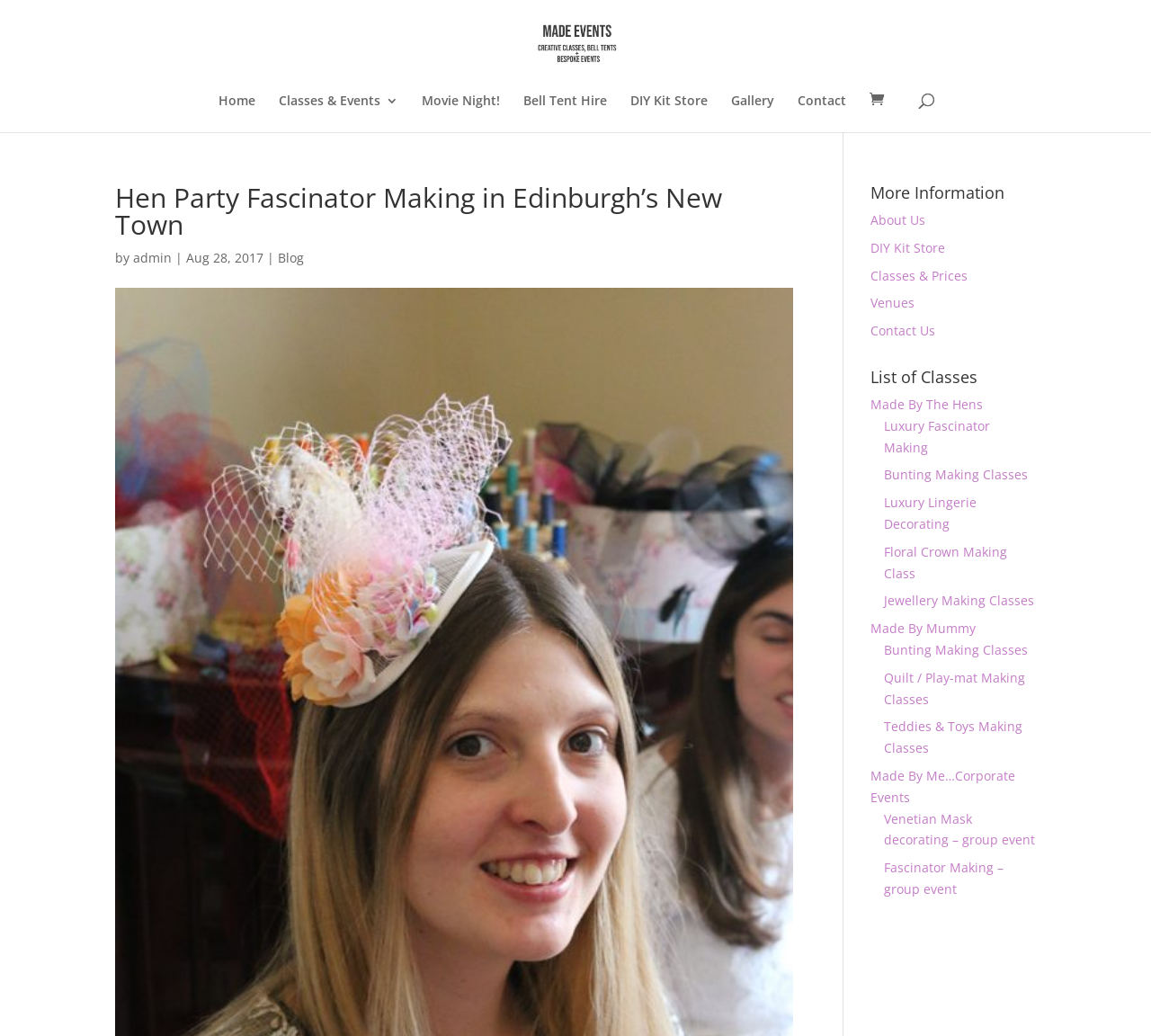Identify the bounding box coordinates for the UI element described as follows: "Made By Me…Corporate Events". Ensure the coordinates are four float numbers between 0 and 1, formatted as [left, top, right, bottom].

[0.756, 0.74, 0.882, 0.778]